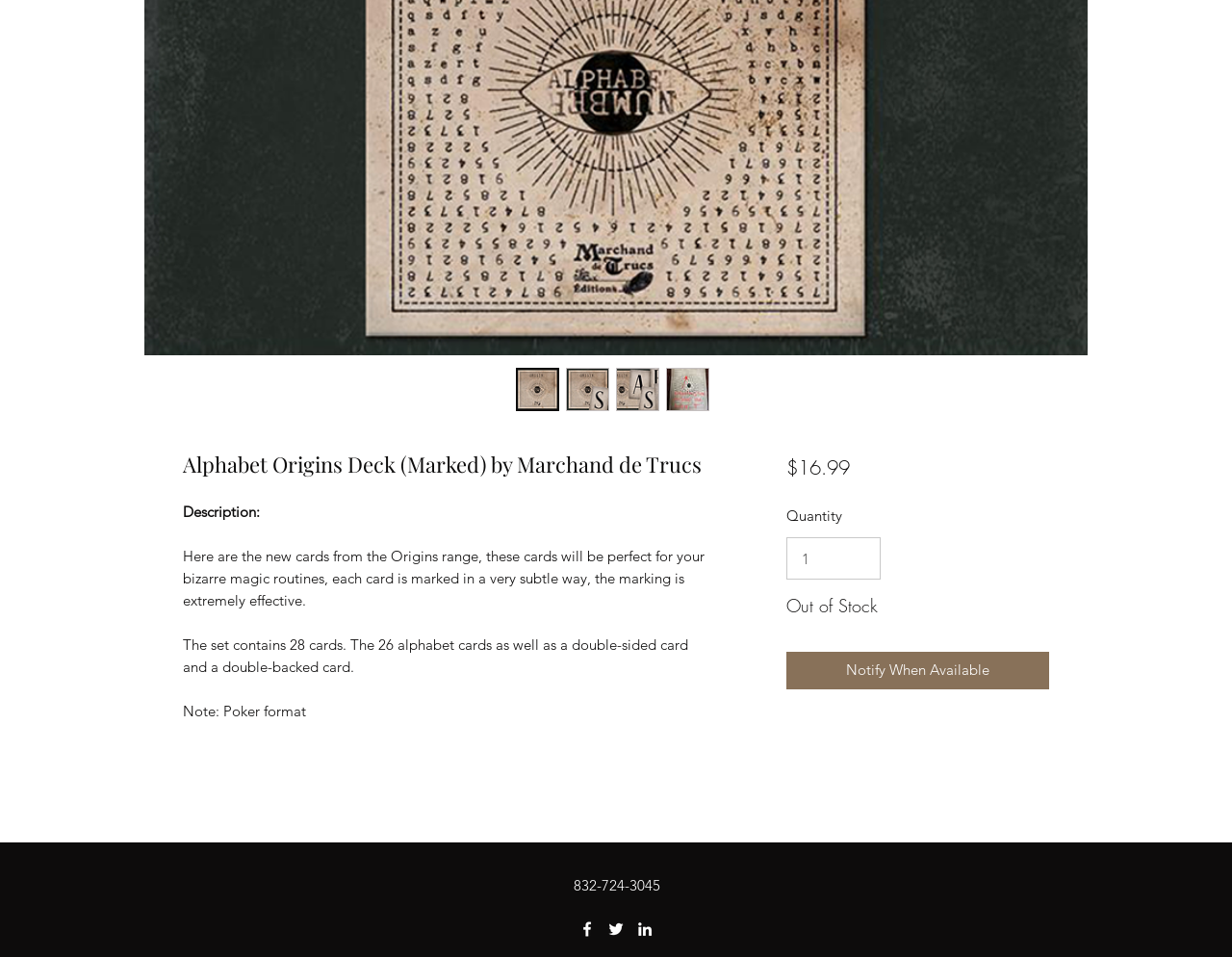Given the element description Notify When Available, identify the bounding box coordinates for the UI element on the webpage screenshot. The format should be (top-left x, top-left y, bottom-right x, bottom-right y), with values between 0 and 1.

[0.638, 0.681, 0.852, 0.72]